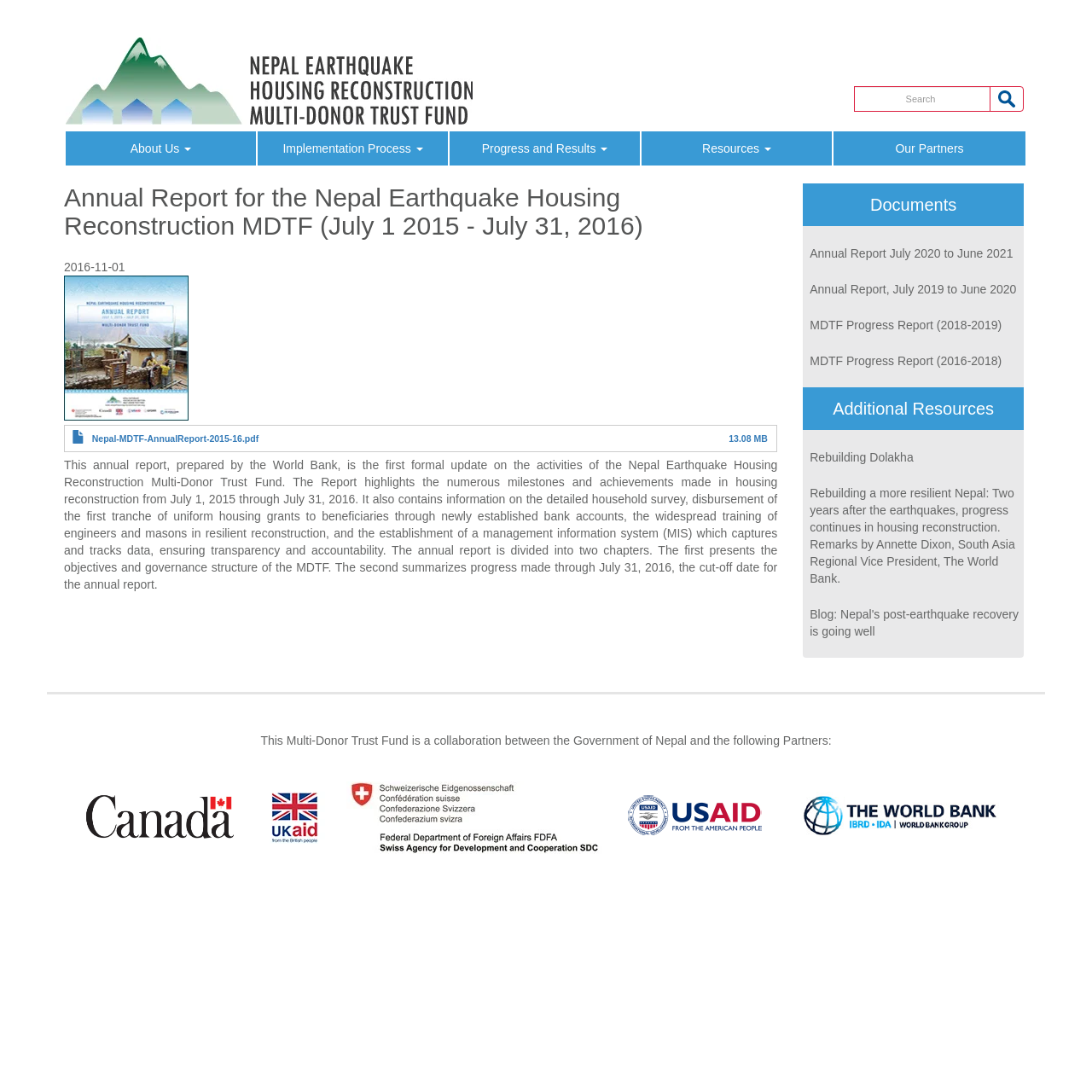Locate the primary heading on the webpage and return its text.

Annual Report for the Nepal Earthquake Housing Reconstruction MDTF (July 1 2015 - July 31, 2016)